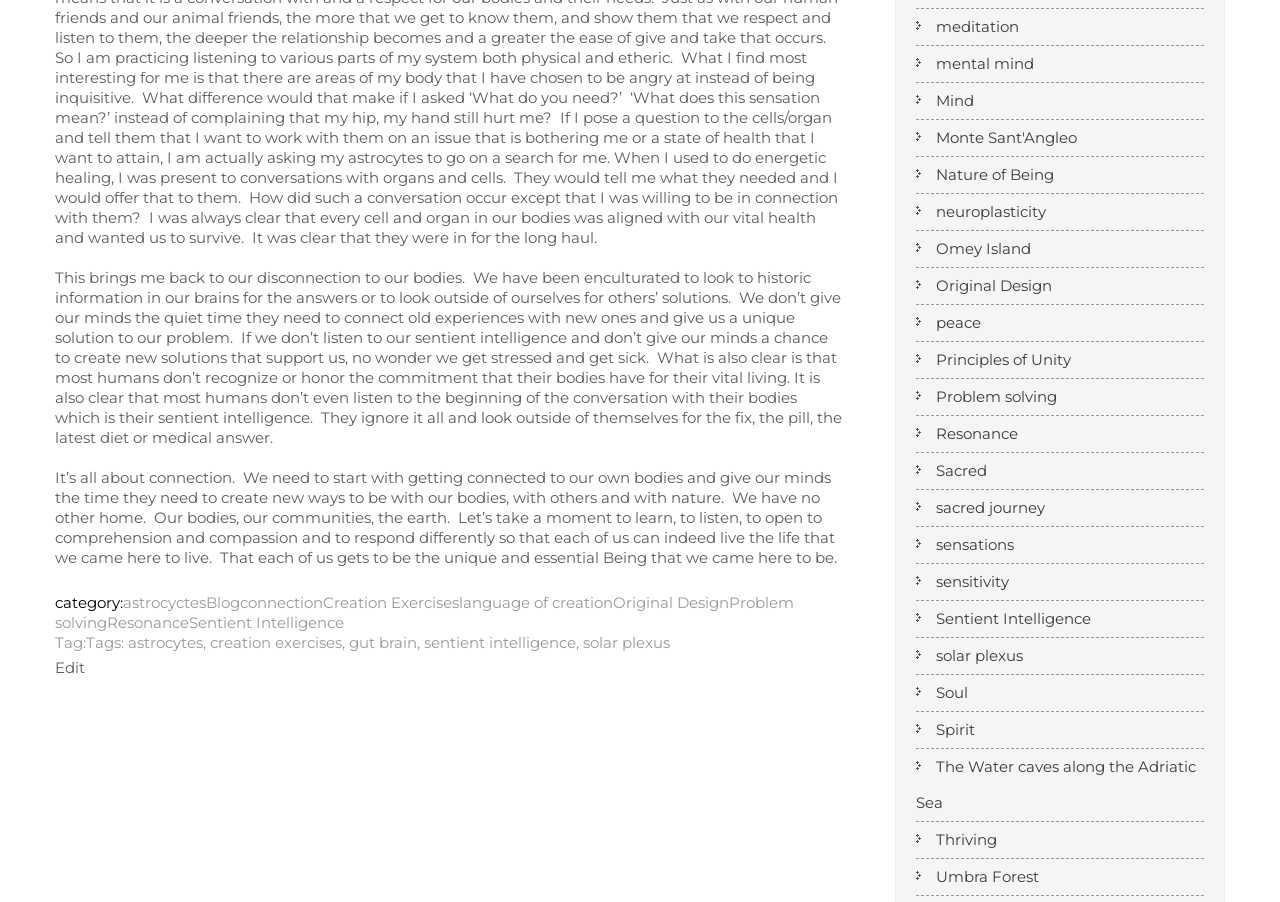Please find the bounding box for the following UI element description. Provide the coordinates in (top-left x, top-left y, bottom-right x, bottom-right y) format, with values between 0 and 1: sensitivity

[0.716, 0.623, 0.788, 0.666]